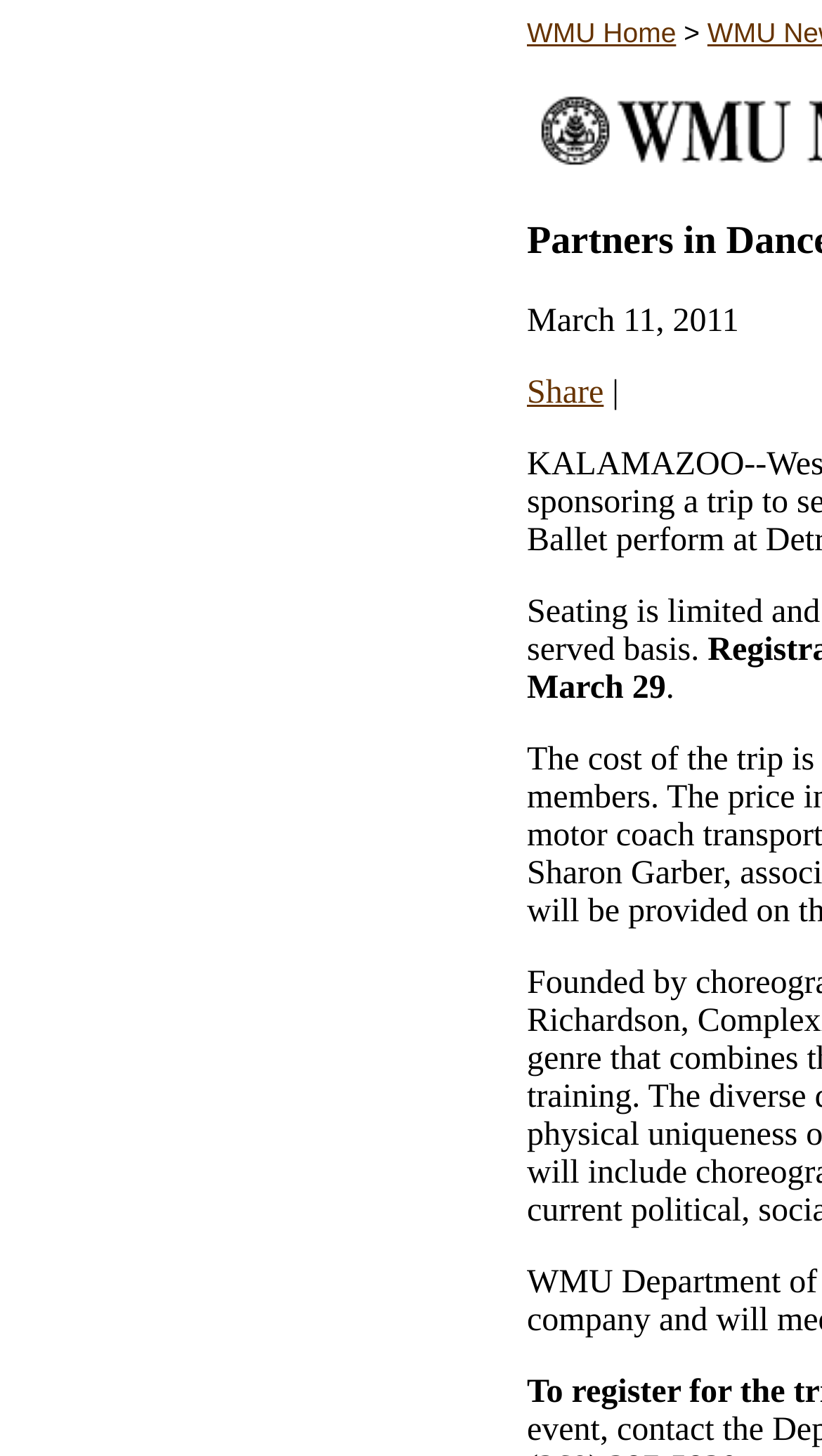Identify the bounding box coordinates for the UI element described as follows: "Share". Ensure the coordinates are four float numbers between 0 and 1, formatted as [left, top, right, bottom].

[0.641, 0.321, 0.766, 0.355]